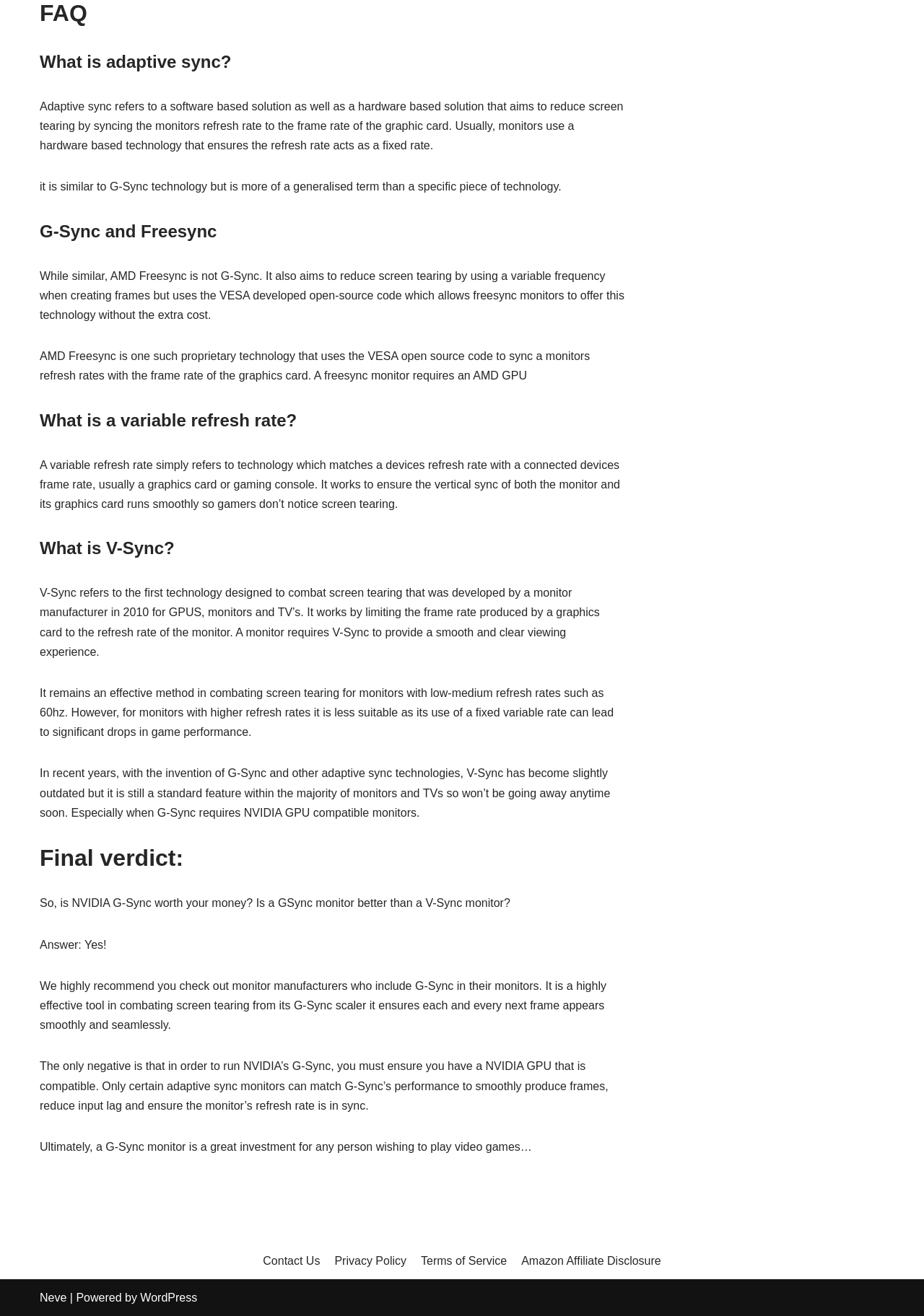Please answer the following question using a single word or phrase: 
What is the final verdict on NVIDIA G-Sync?

Worth the money